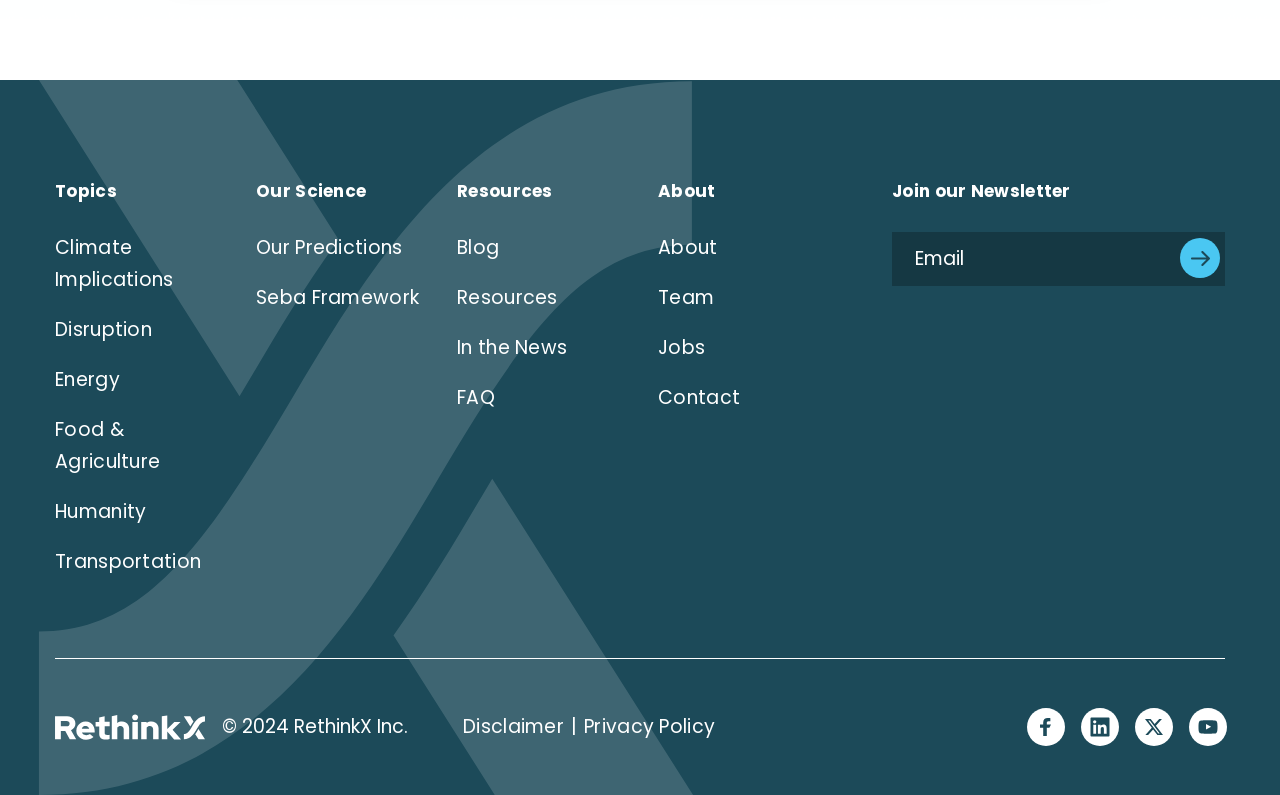How many categories are listed under 'Topics'?
Can you provide a detailed and comprehensive answer to the question?

Under the 'Topics' heading, I can see five links: 'Climate Implications', 'Disruption', 'Energy', 'Food & Agriculture', and 'Humanity'. Therefore, there are five categories listed under 'Topics'.